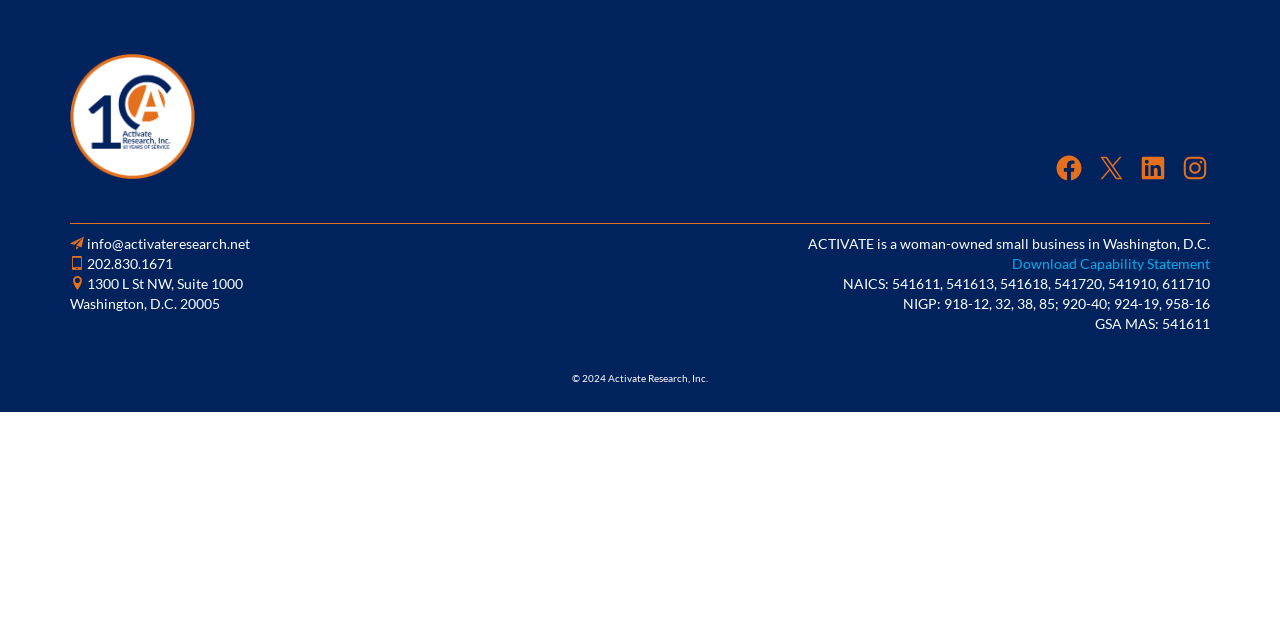For the element described, predict the bounding box coordinates as (top-left x, top-left y, bottom-right x, bottom-right y). All values should be between 0 and 1. Element description: title="To Top"

[0.955, 0.812, 0.984, 0.859]